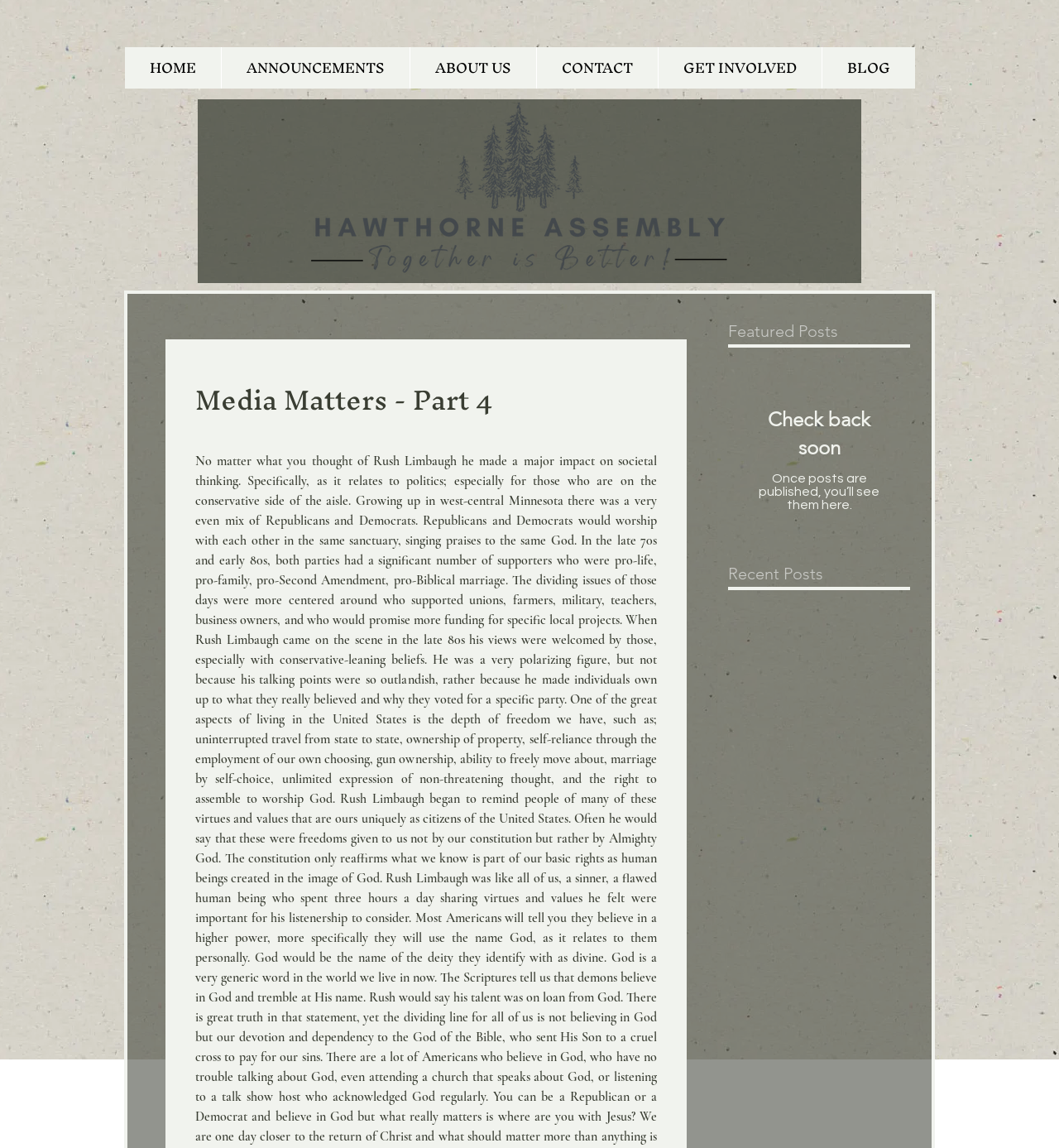Use a single word or phrase to answer the question:
What type of posts are featured on this webpage?

None